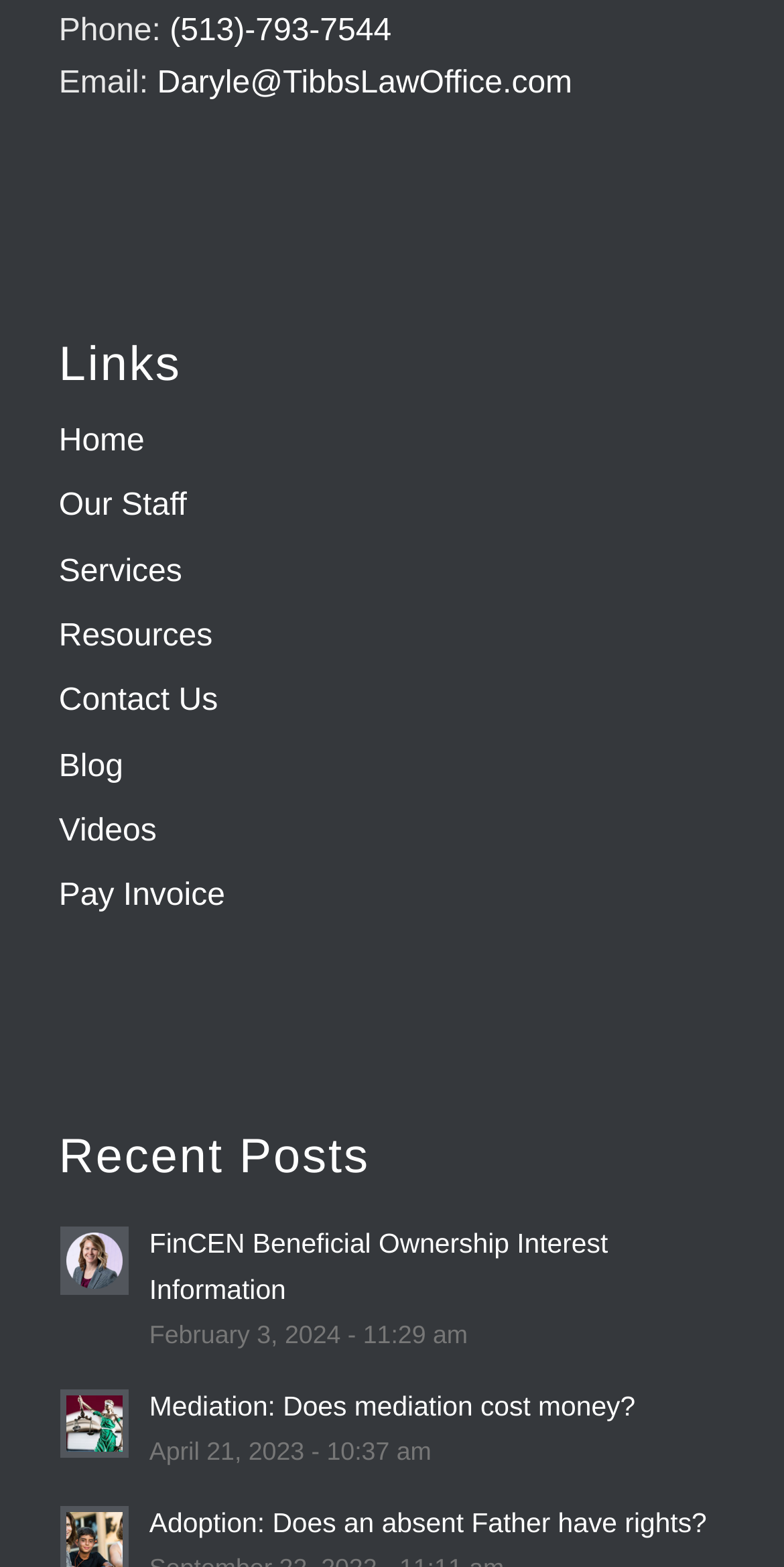Respond to the question below with a concise word or phrase:
What is the email address of Daryle?

Daryle@TibbsLawOffice.com